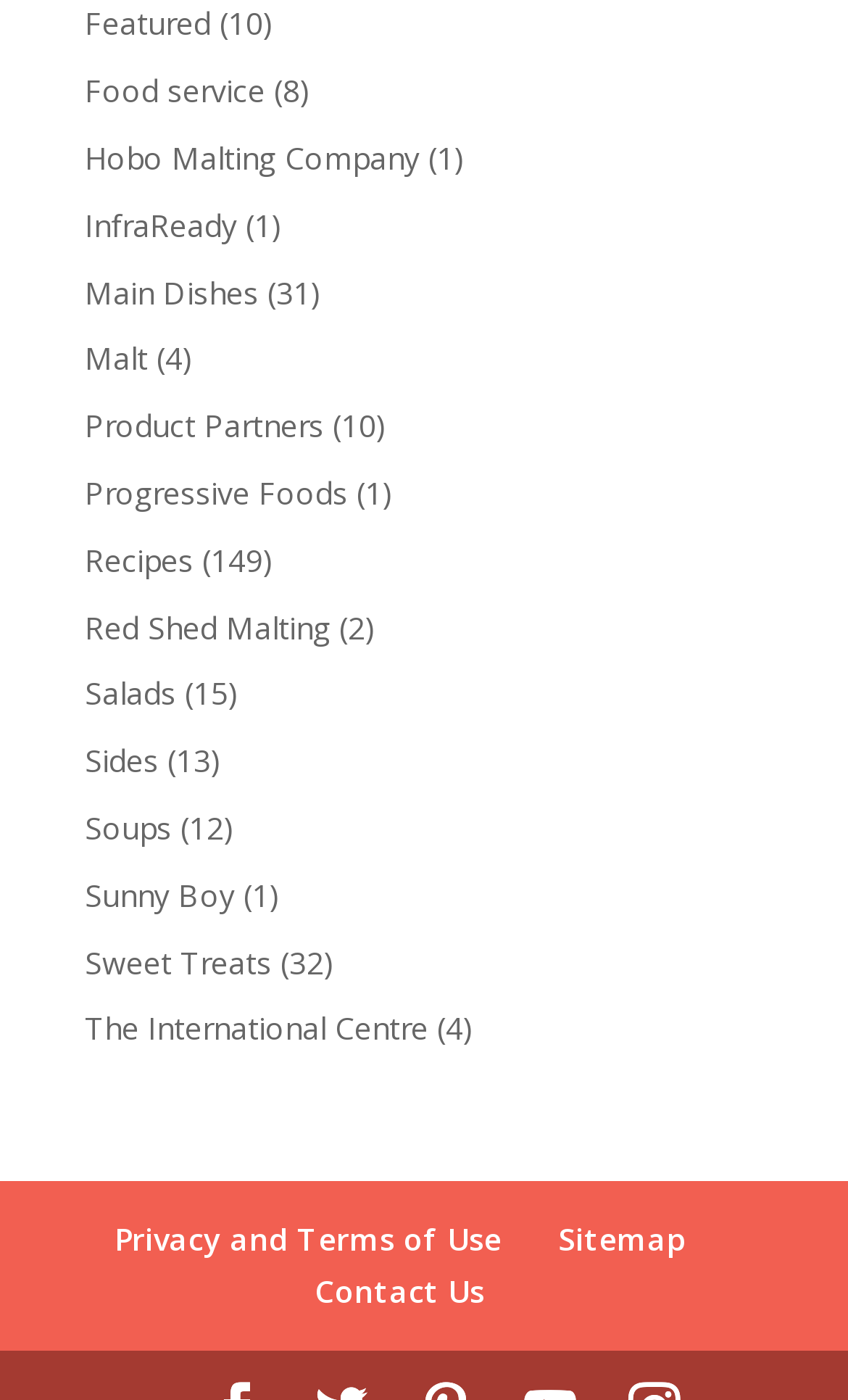Locate the coordinates of the bounding box for the clickable region that fulfills this instruction: "Click on Food service".

[0.1, 0.05, 0.313, 0.08]